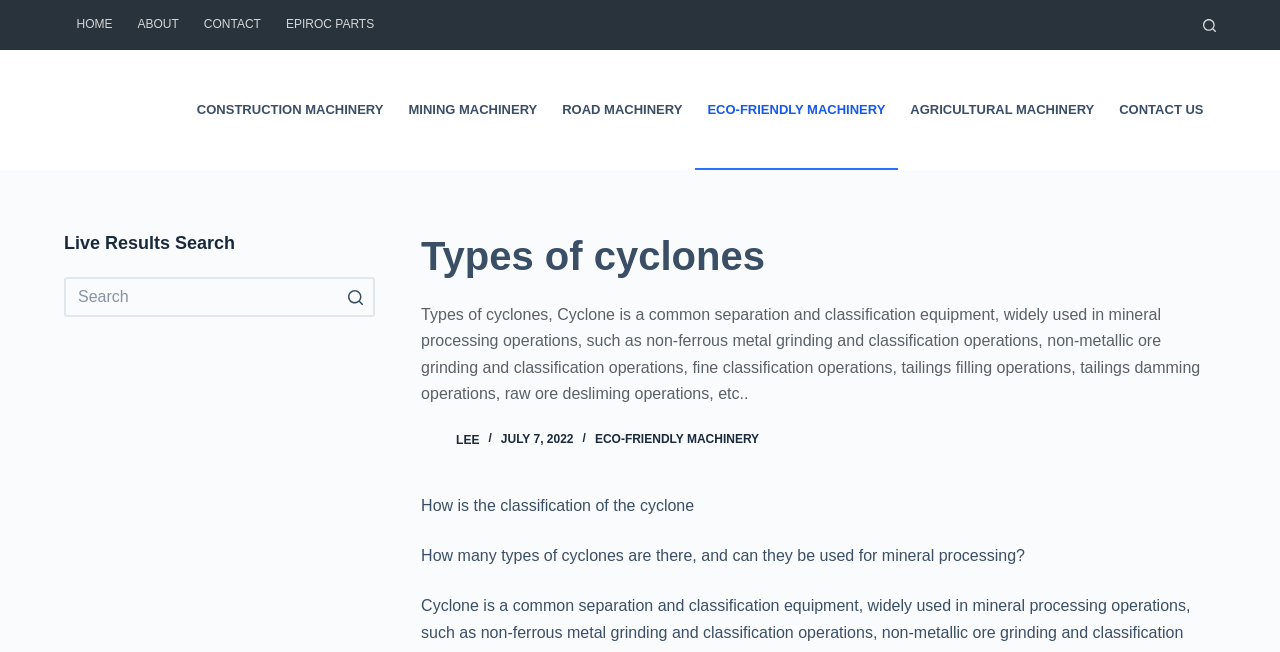What is the date mentioned in the article? Observe the screenshot and provide a one-word or short phrase answer.

JULY 7, 2022